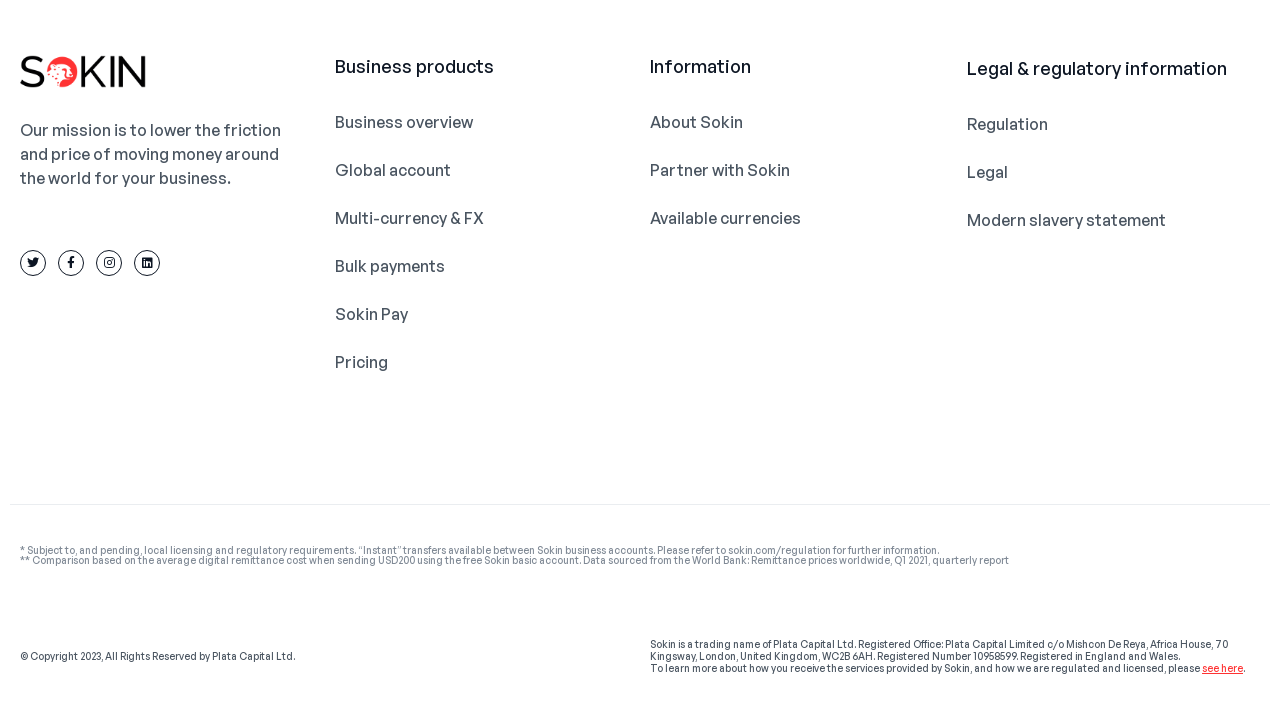Please pinpoint the bounding box coordinates for the region I should click to adhere to this instruction: "Check the pricing".

[0.262, 0.491, 0.492, 0.524]